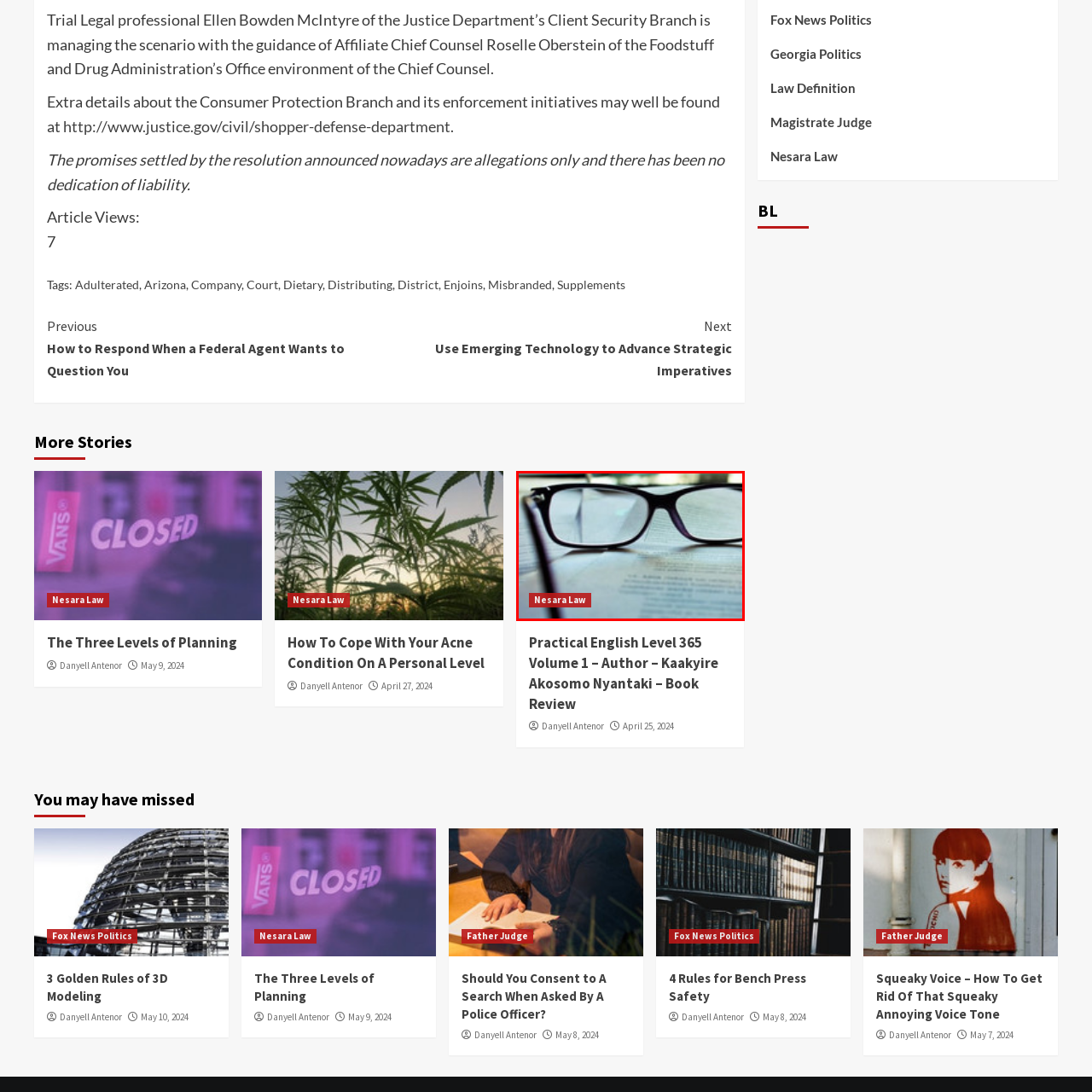Direct your attention to the image encased in a red frame, What is the mood conveyed by the image? Please answer in one word or a brief phrase.

Serious and contemplative